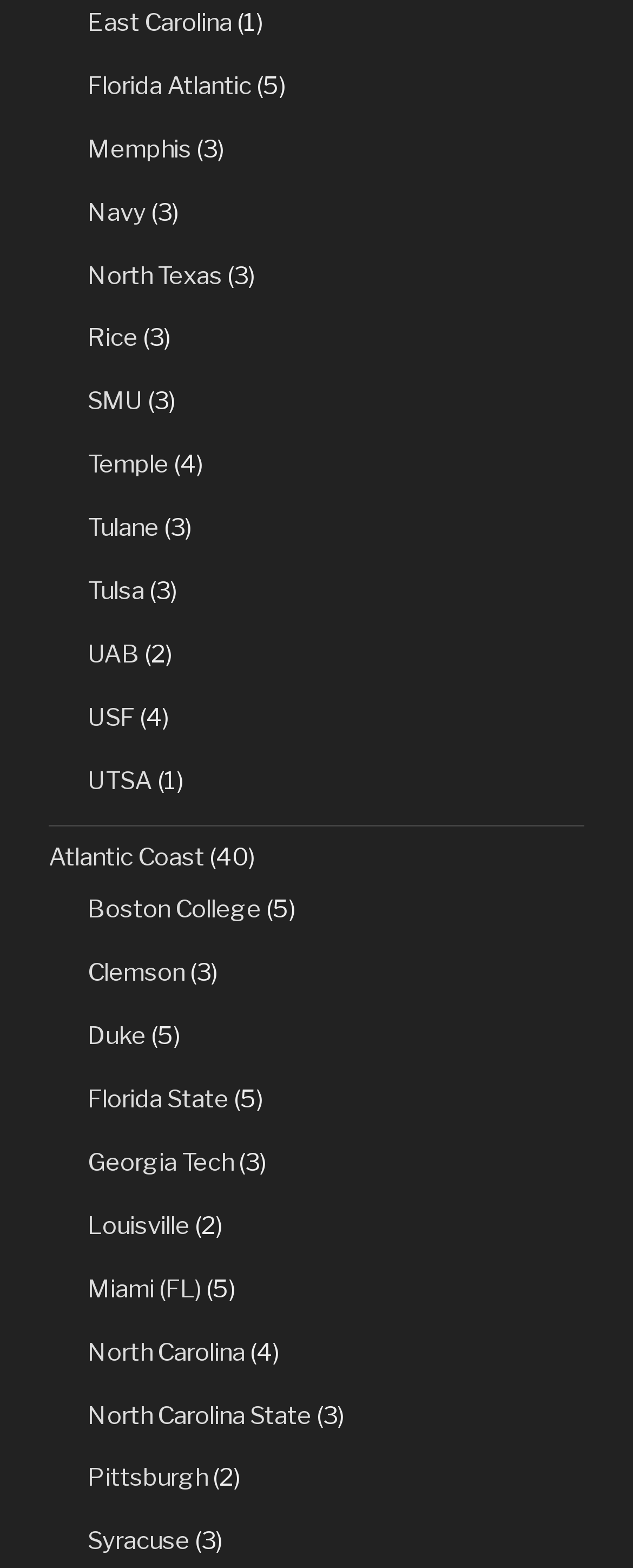What is the university with the highest number of wins?
Can you offer a detailed and complete answer to this question?

By examining the static text elements associated with each university link, I found that Florida State has the highest number of wins, which is 5.